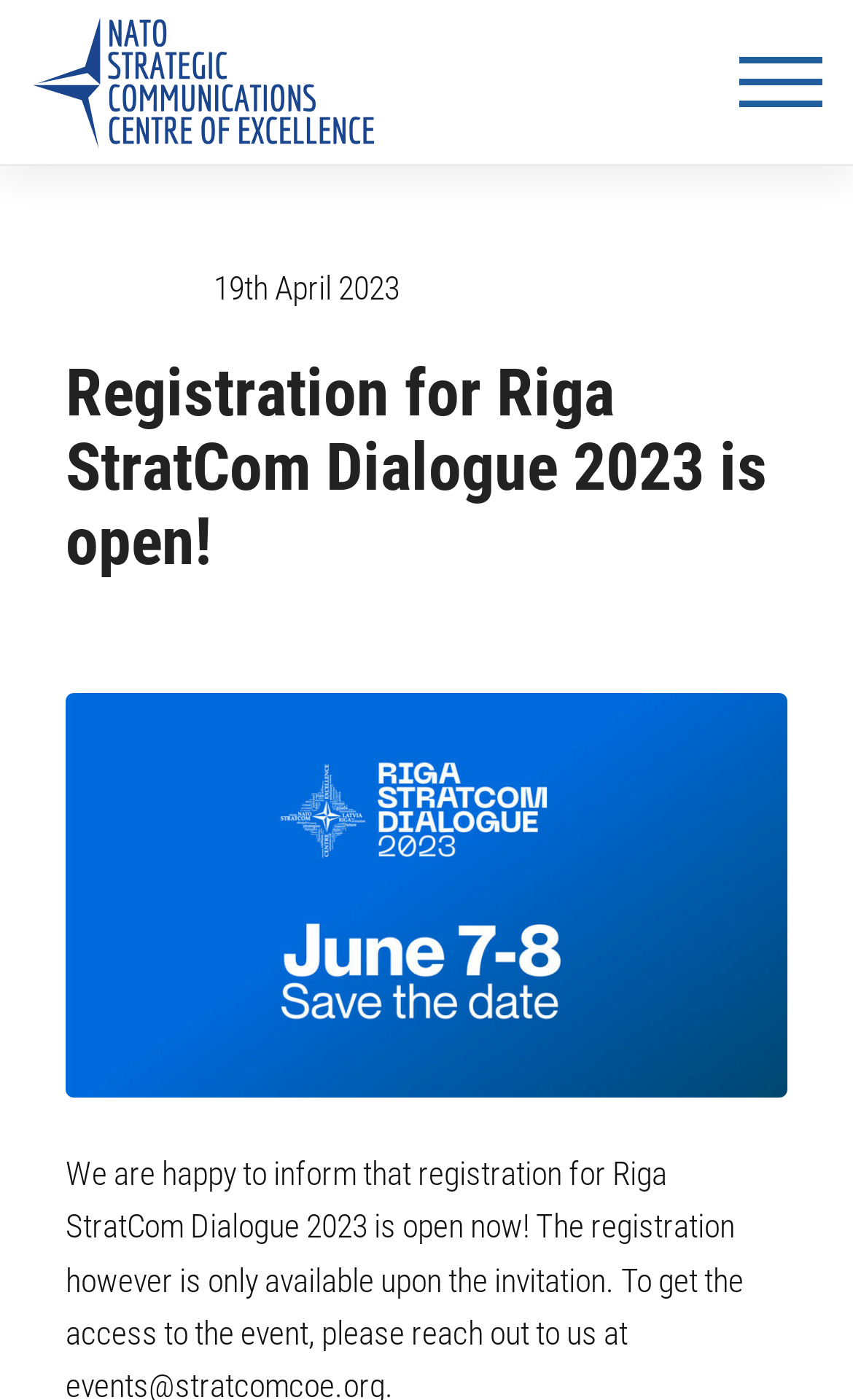Provide an in-depth caption for the webpage.

The webpage is about the NATO Strategic Communications Centre of Excellence in Riga, Latvia, also known as StratCom. At the top left of the page, there is a logo image with the text "StratCom | NATO Strategic Communications Centre of Excellence Riga, Latvia" which is also a clickable link. 

On the top right, there is a "Toggle navigation" link that controls the navigation menu. Below this link, there are three horizontal separator lines. 

In the middle of the page, there is a date "19th April 2023" displayed. Below the date, there is a prominent heading that announces "Registration for Riga StratCom Dialogue 2023 is open!". 

Further down the page, there is an image related to the latest episode of the StratComPodcast, which discusses navigating geopolitical challenges from Japan's perspective.